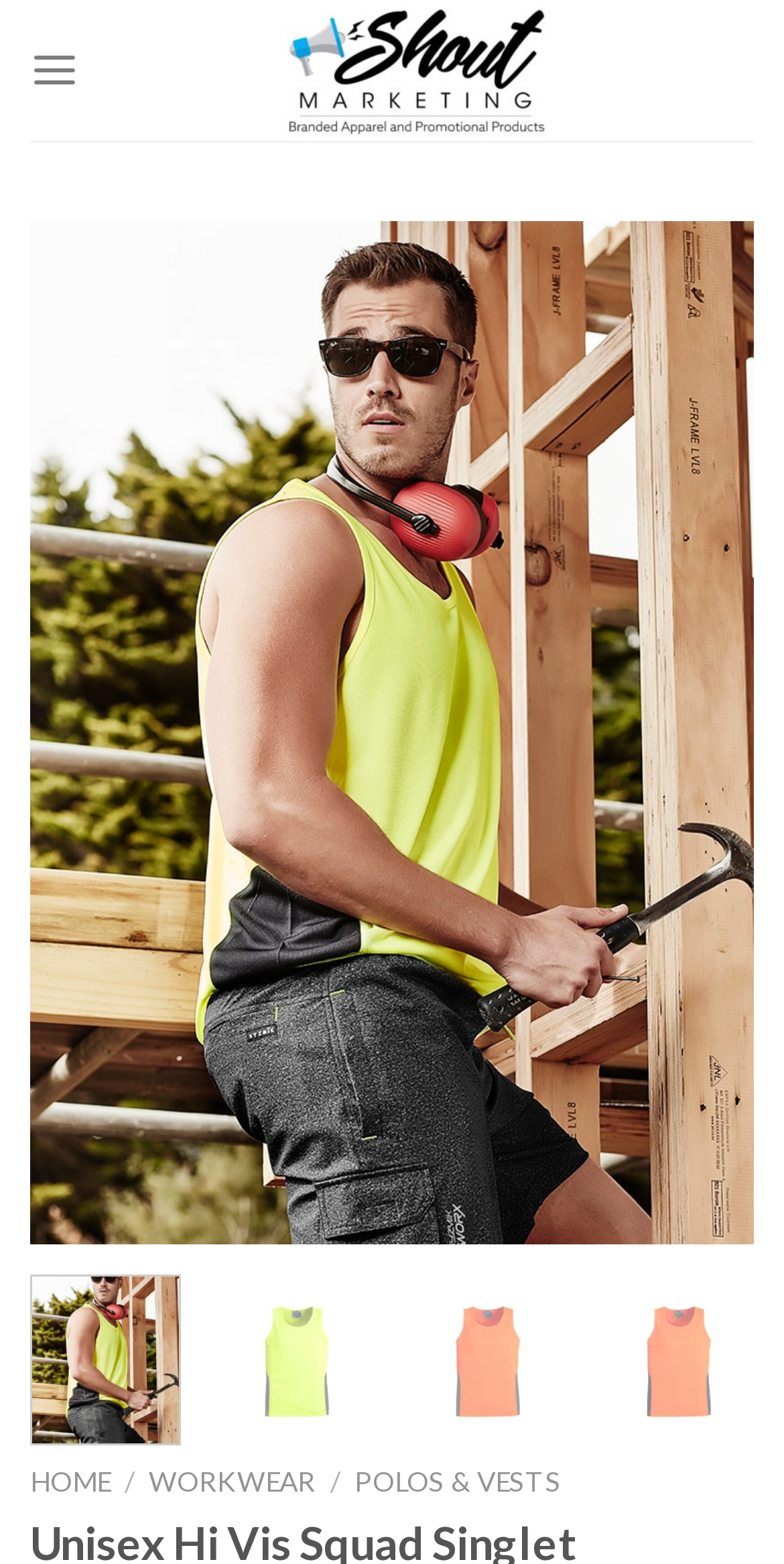Locate the UI element described as follows: "Polos & Vests". Return the bounding box coordinates as four float numbers between 0 and 1 in the order [left, top, right, bottom].

[0.452, 0.938, 0.716, 0.958]